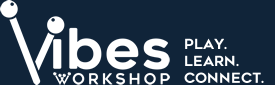What is the significance of the two round dots?
Analyze the screenshot and provide a detailed answer to the question.

The caption explains that the two round dots above the letters 'V' and 's' symbolize musical notes or elements of rhythm, which is a playful design element in the logo.